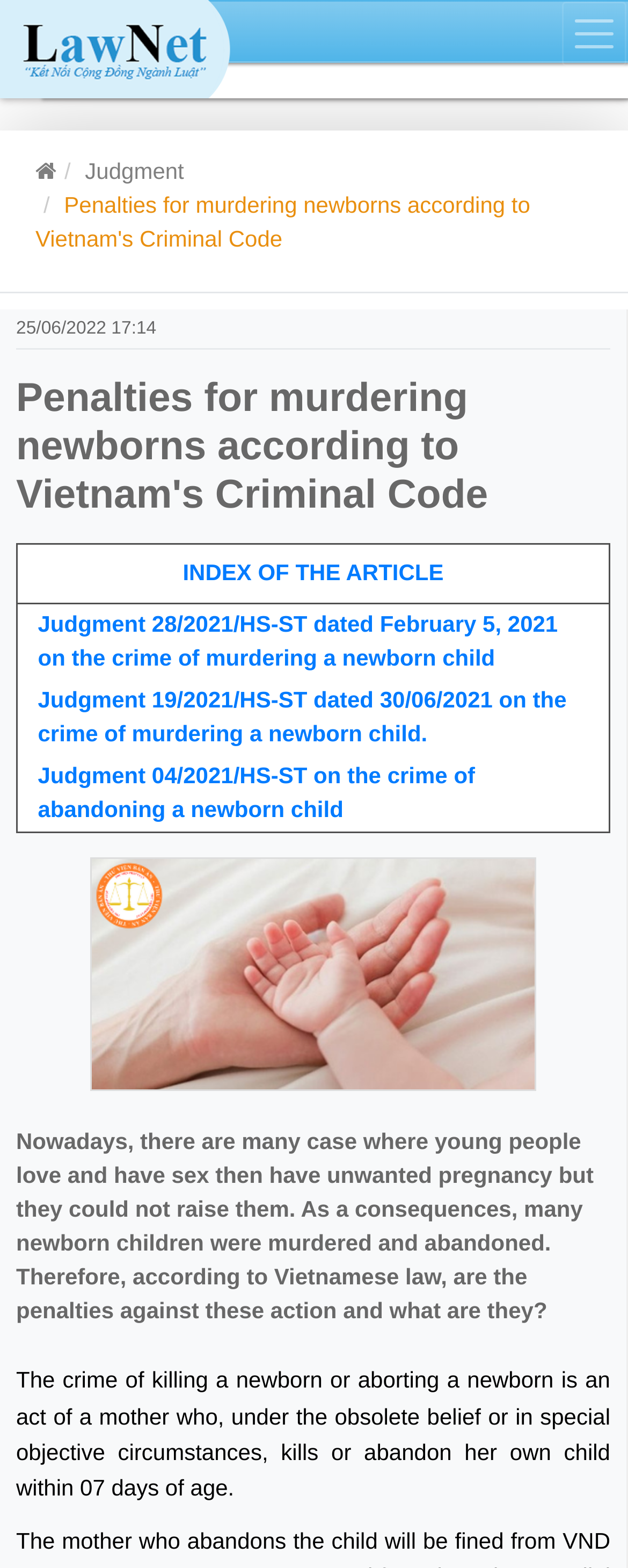What is the purpose of the 'INDEX OF THE ARTICLE' button?
Provide a well-explained and detailed answer to the question.

The 'INDEX OF THE ARTICLE' button is likely used to expand or collapse the index of the article, allowing users to easily navigate the content of the webpage.